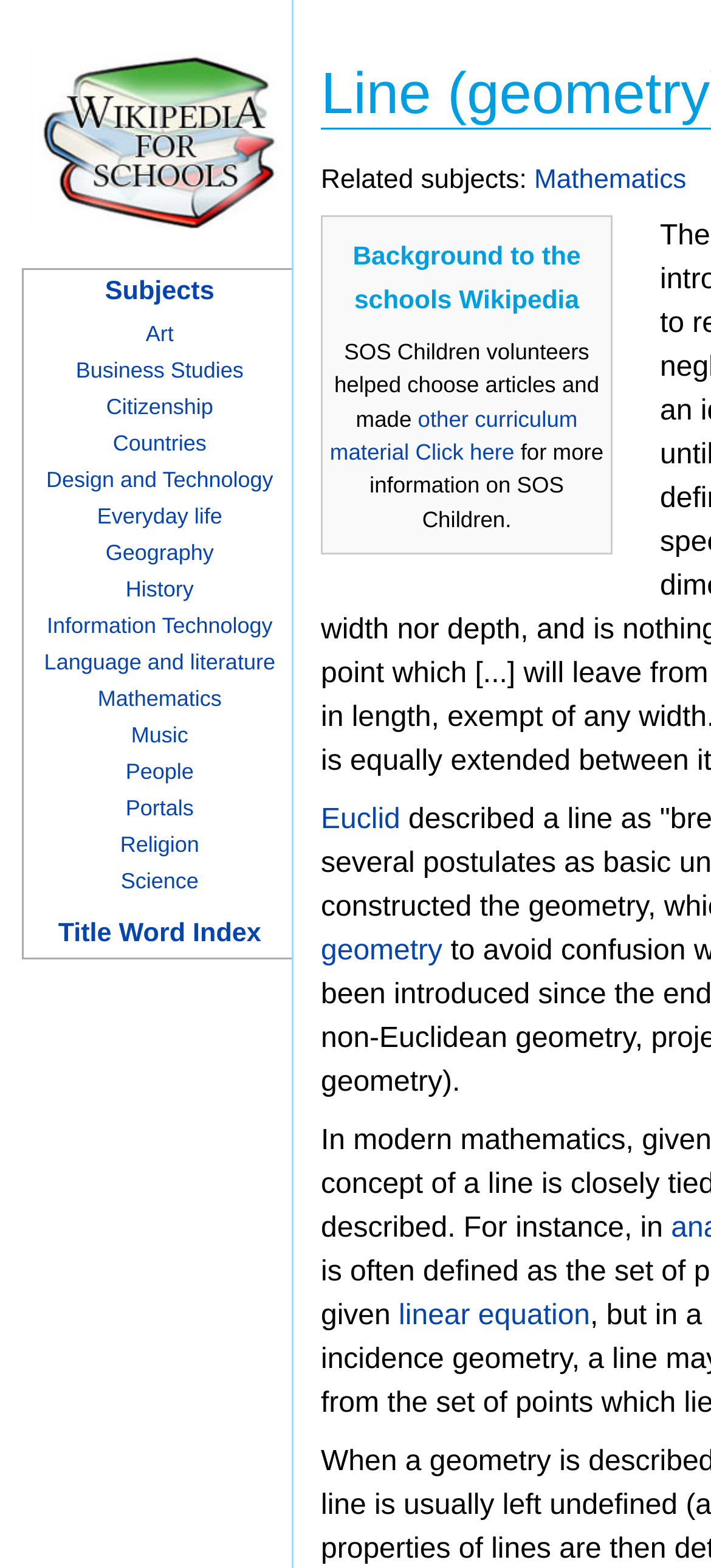What is the name of the project that this article is a part of?
Refer to the image and answer the question using a single word or phrase.

Wikipedia for Schools